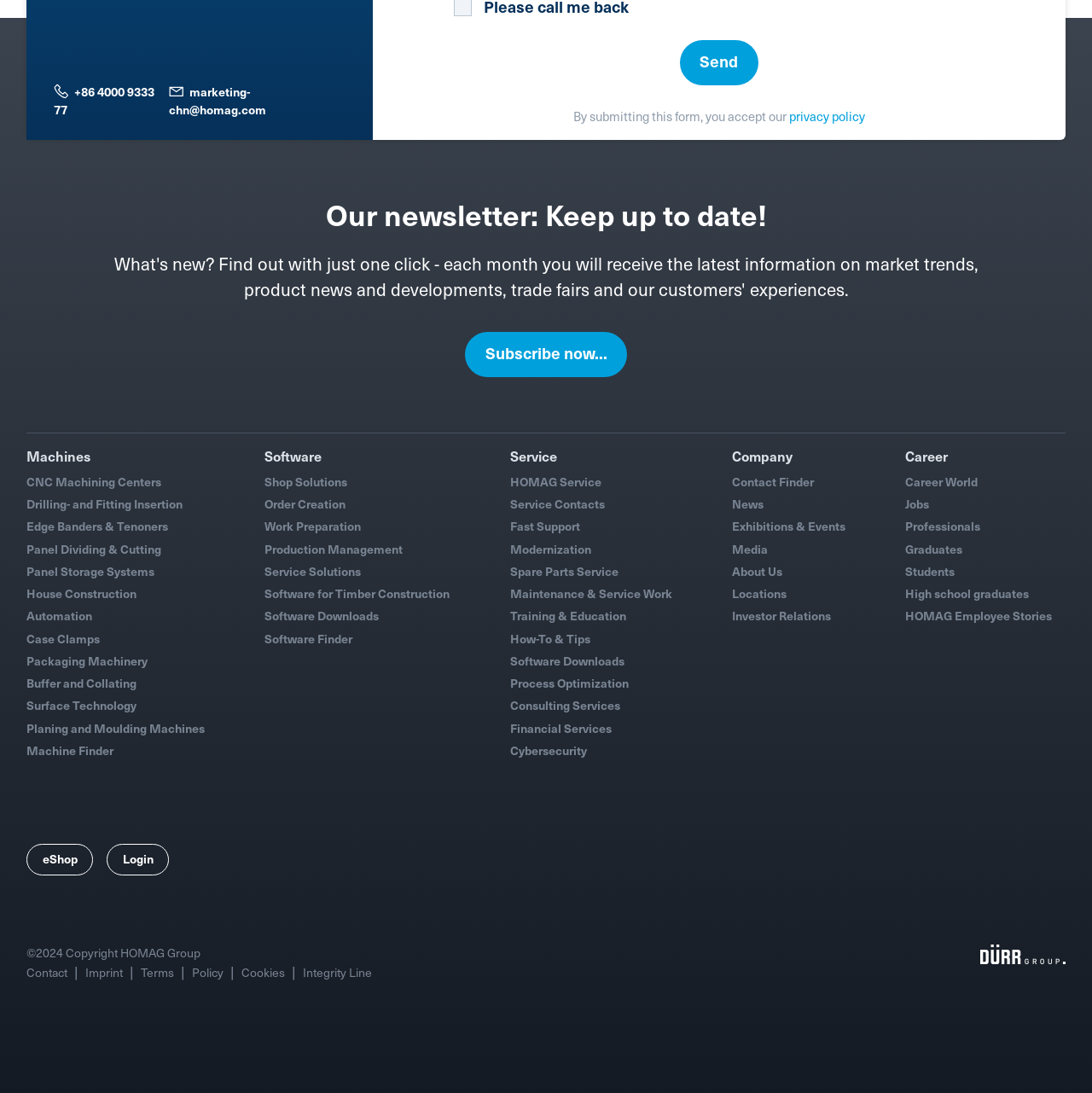Determine the bounding box coordinates for the clickable element required to fulfill the instruction: "Sign up for Insider Only Coupons". Provide the coordinates as four float numbers between 0 and 1, i.e., [left, top, right, bottom].

None